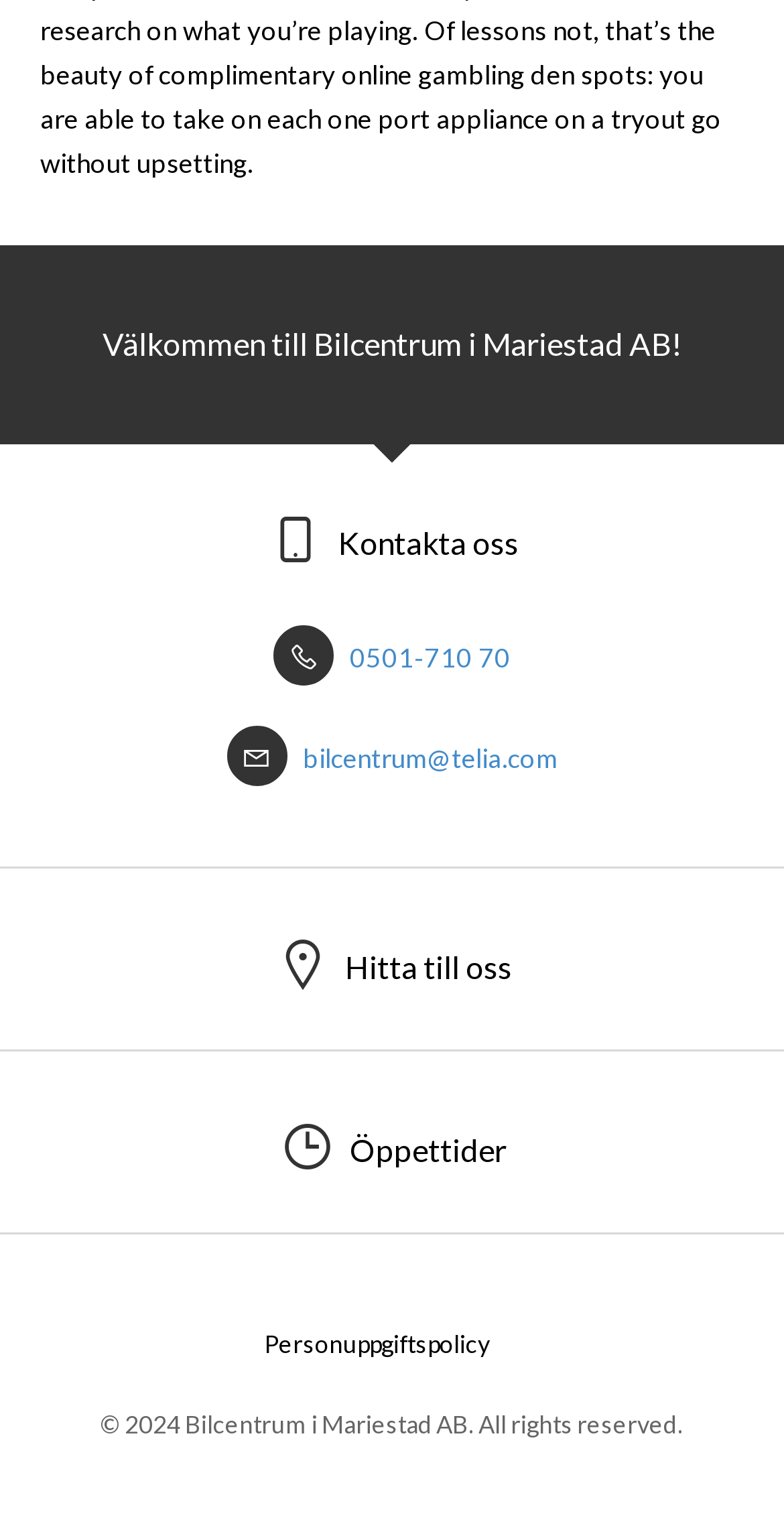What is the email address to contact?
Answer the question based on the image using a single word or a brief phrase.

bilcentrum@telia.com